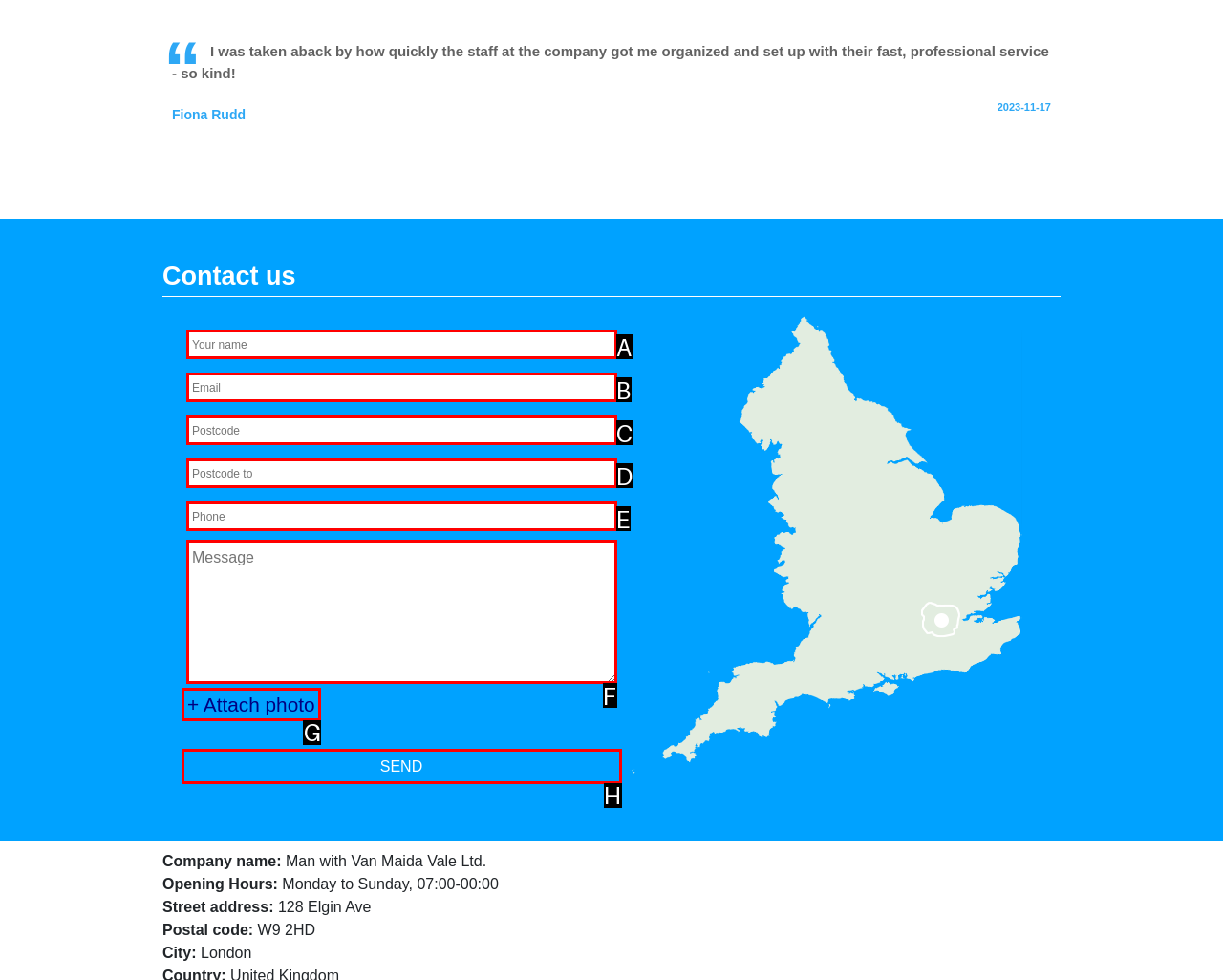Which HTML element among the options matches this description: Shop? Answer with the letter representing your choice.

None